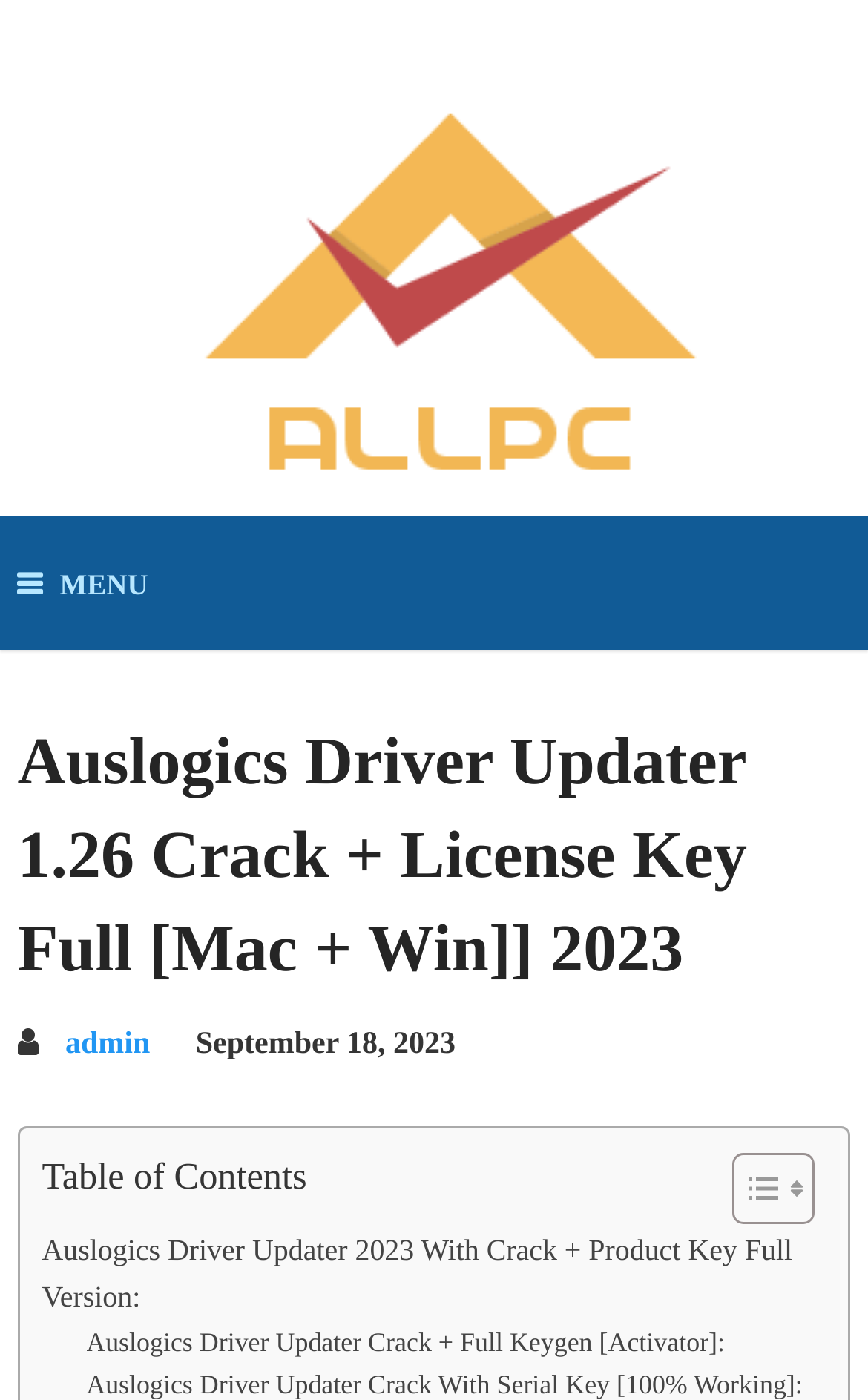What is the name of the software being discussed?
Please provide a comprehensive answer to the question based on the webpage screenshot.

Based on the heading 'Auslogics Driver Updater 1.26 Crack + License Key Full [Mac + Win]] 2023' and the overall structure of the webpage, it is clear that the software being discussed is Auslogics Driver Updater.